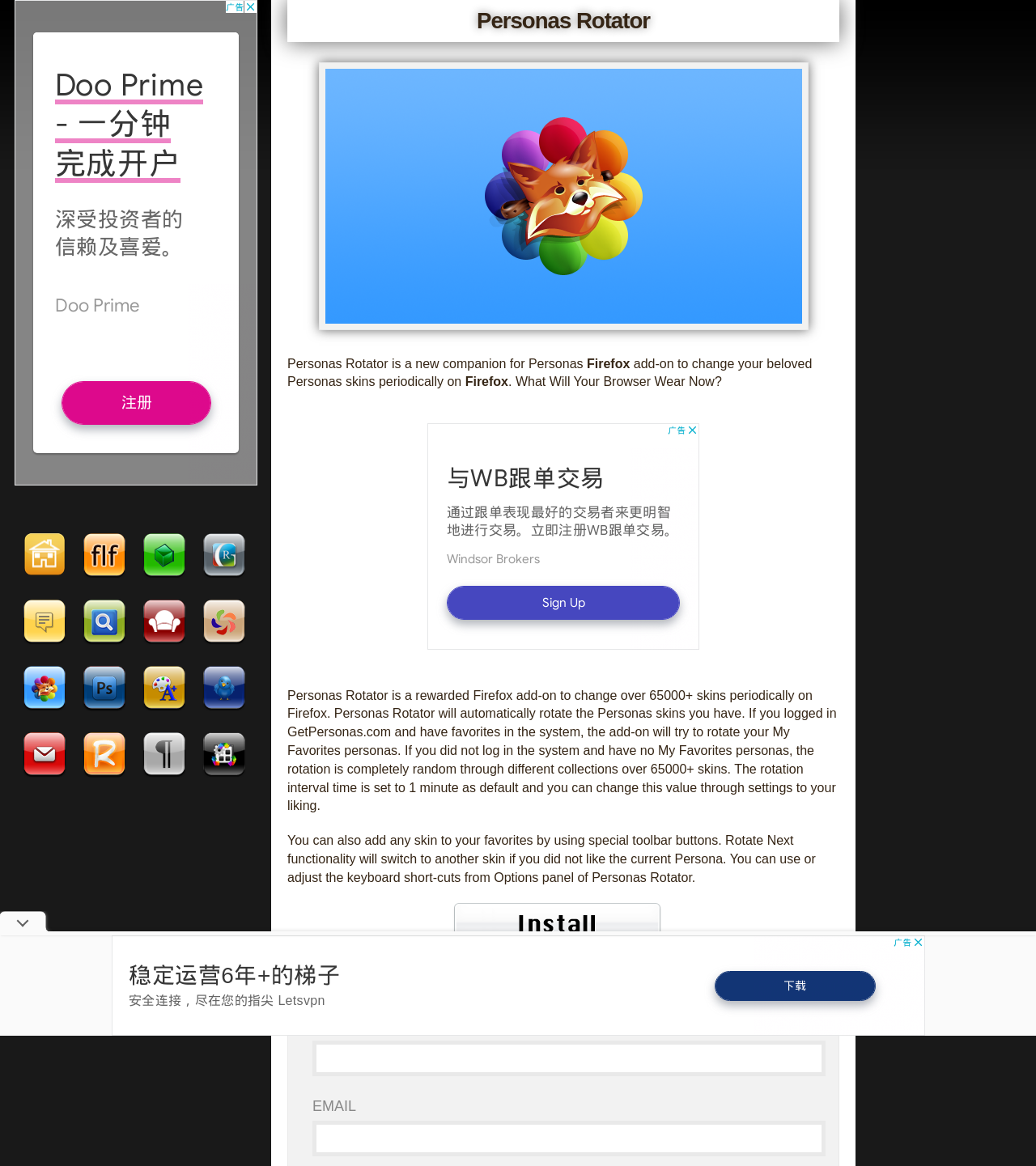What can you do with the special toolbar buttons?
Using the screenshot, give a one-word or short phrase answer.

add any skin to your favorites